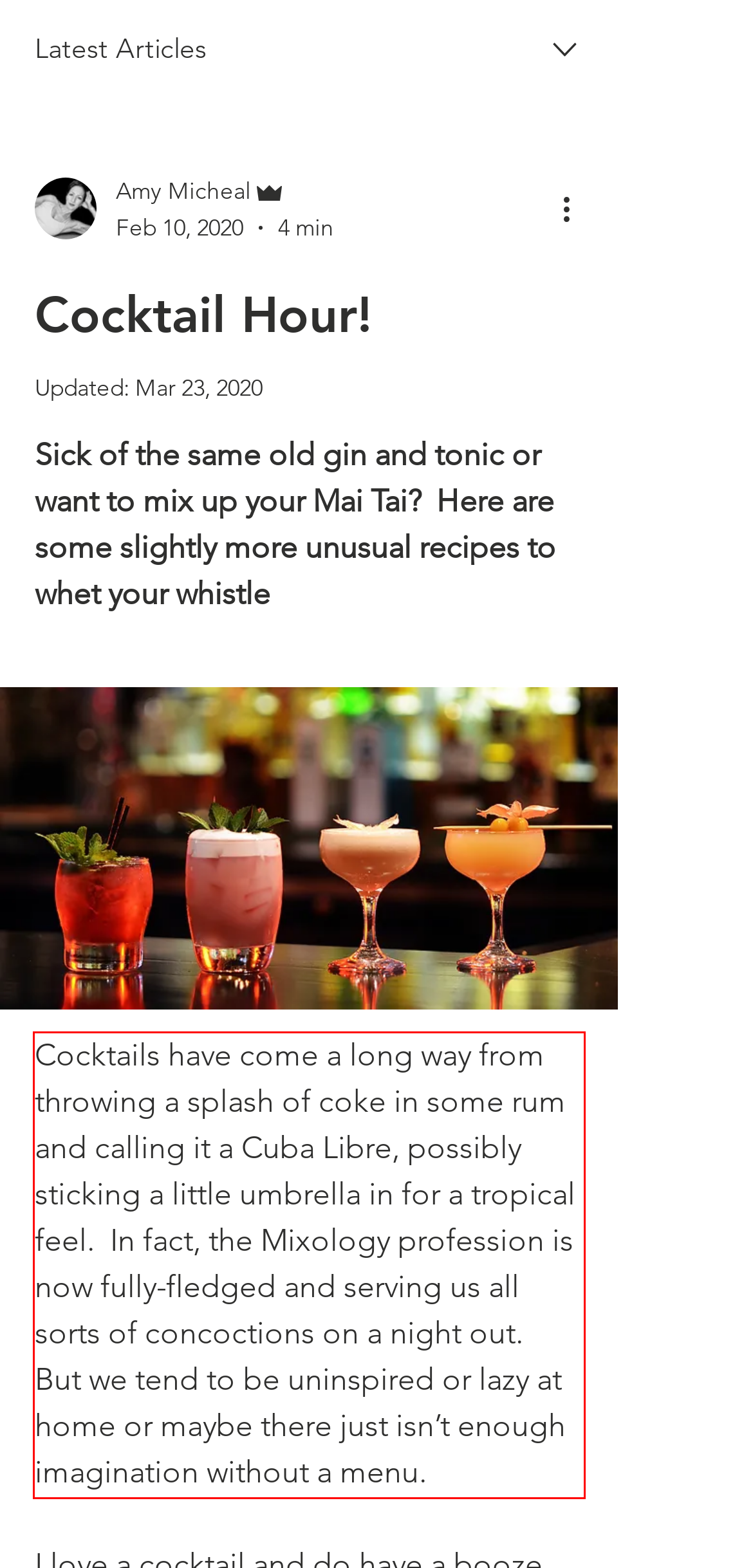Your task is to recognize and extract the text content from the UI element enclosed in the red bounding box on the webpage screenshot.

Cocktails have come a long way from throwing a splash of coke in some rum and calling it a Cuba Libre, possibly sticking a little umbrella in for a tropical feel. In fact, the Mixology profession is now fully-fledged and serving us all sorts of concoctions on a night out. But we tend to be uninspired or lazy at home or maybe there just isn’t enough imagination without a menu.